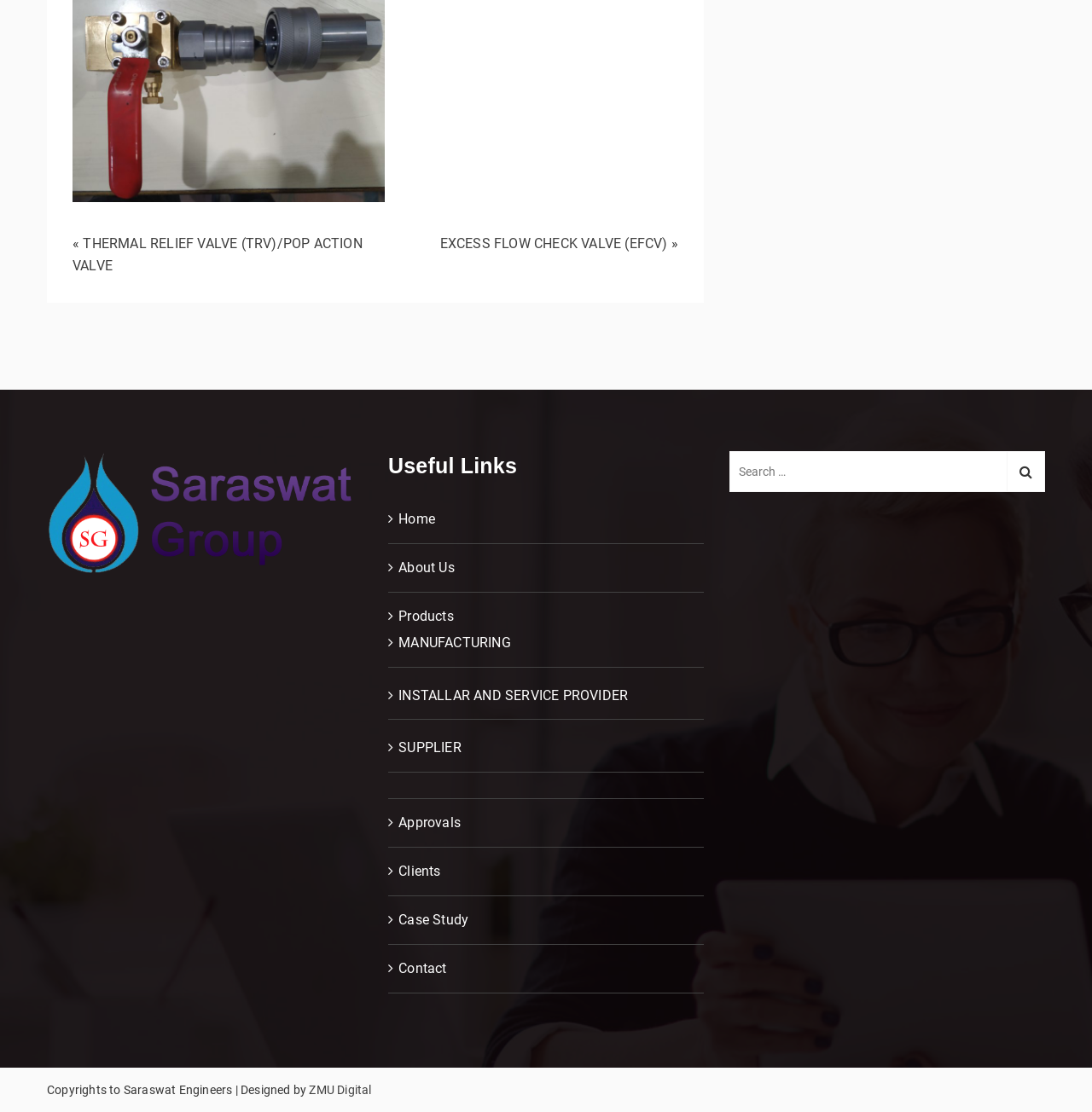Answer the following query concisely with a single word or phrase:
How many links are present under 'Useful Links'?

9